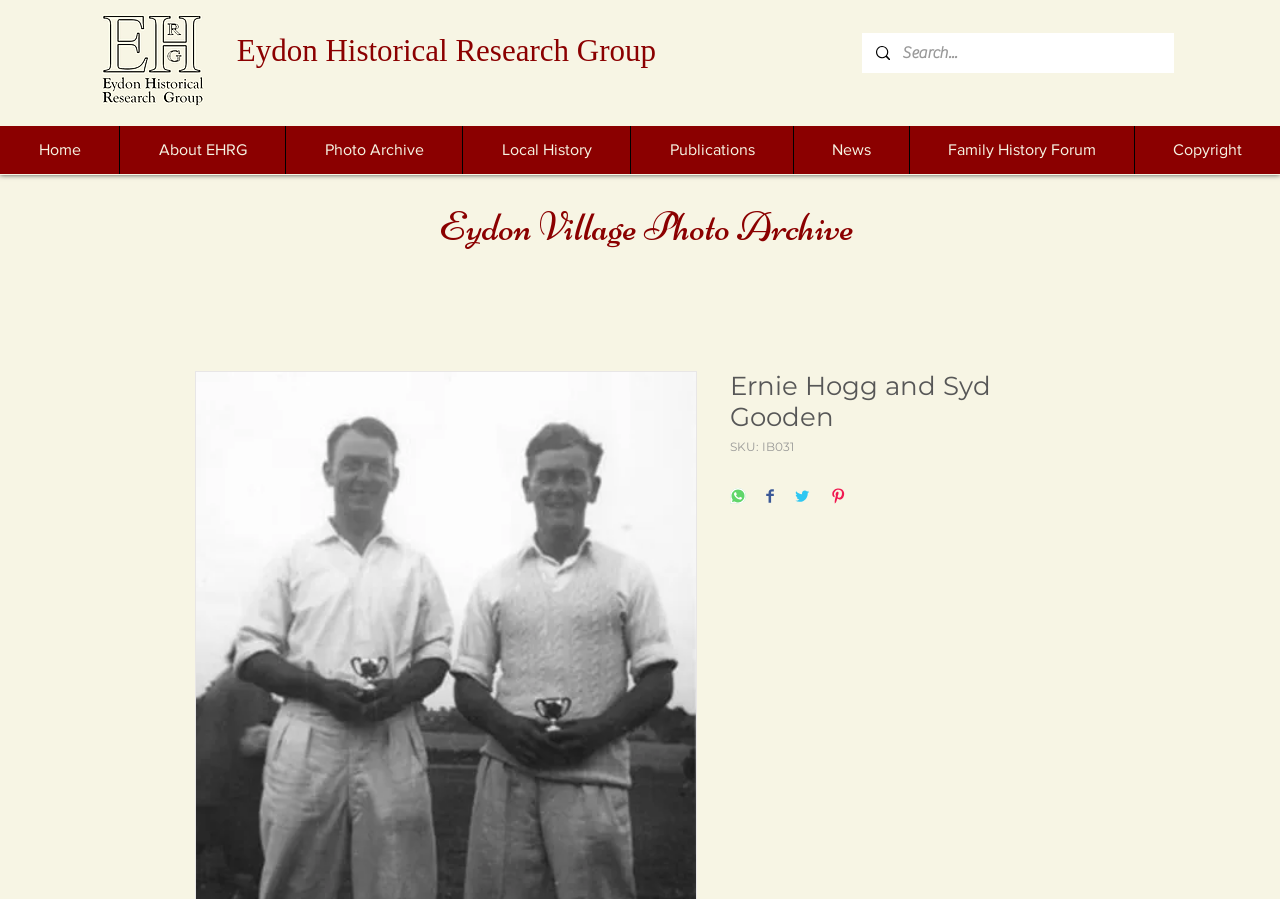Please locate the bounding box coordinates of the region I need to click to follow this instruction: "View Photo Archive".

[0.223, 0.14, 0.361, 0.194]